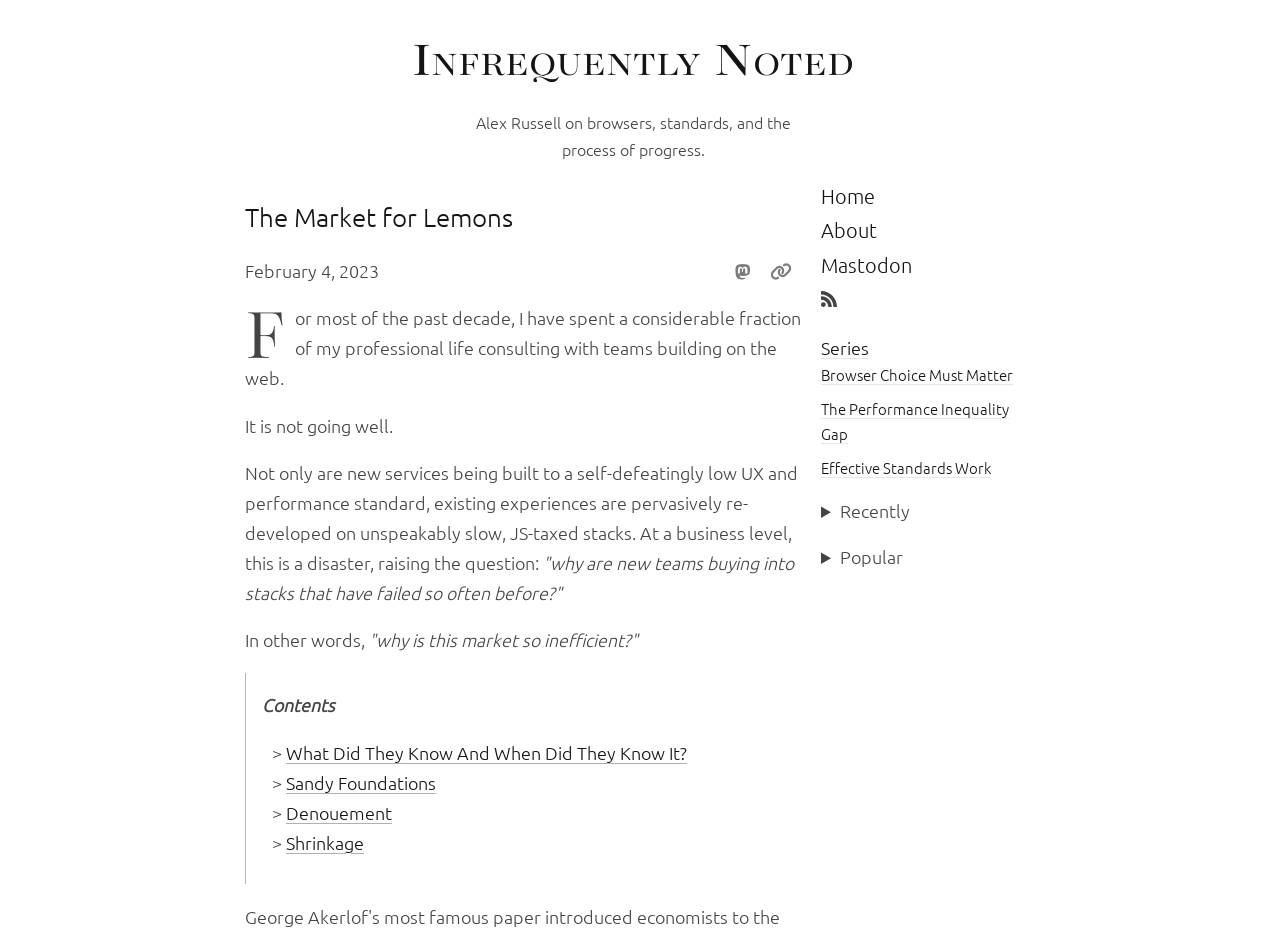Determine the bounding box coordinates of the UI element described below. Use the format (top-left x, top-left y, bottom-right x, bottom-right y) with floating point numbers between 0 and 1: The Market for Lemons

[0.191, 0.215, 0.4, 0.248]